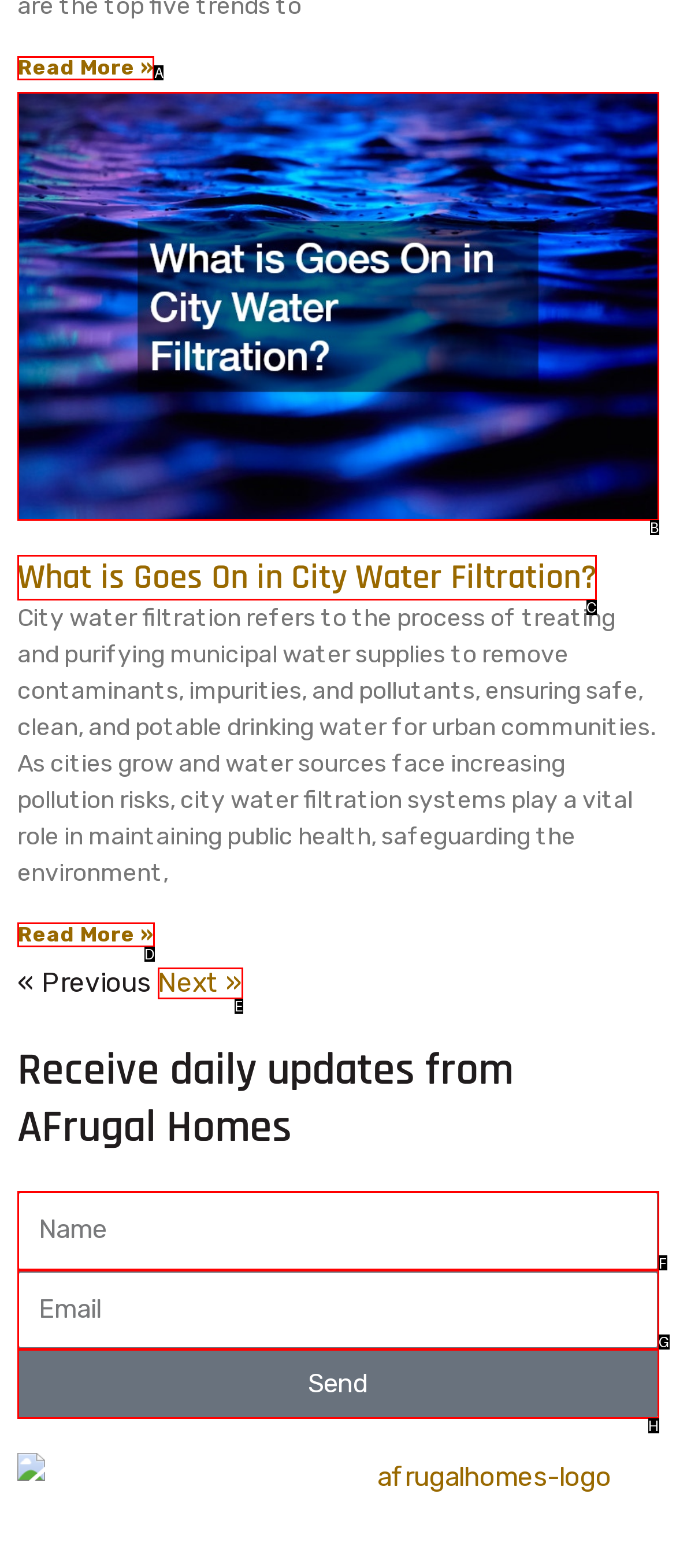Identify the correct option to click in order to accomplish the task: Read more about Top Interior Design Trends to Transform Your Home in 2024 Provide your answer with the letter of the selected choice.

A